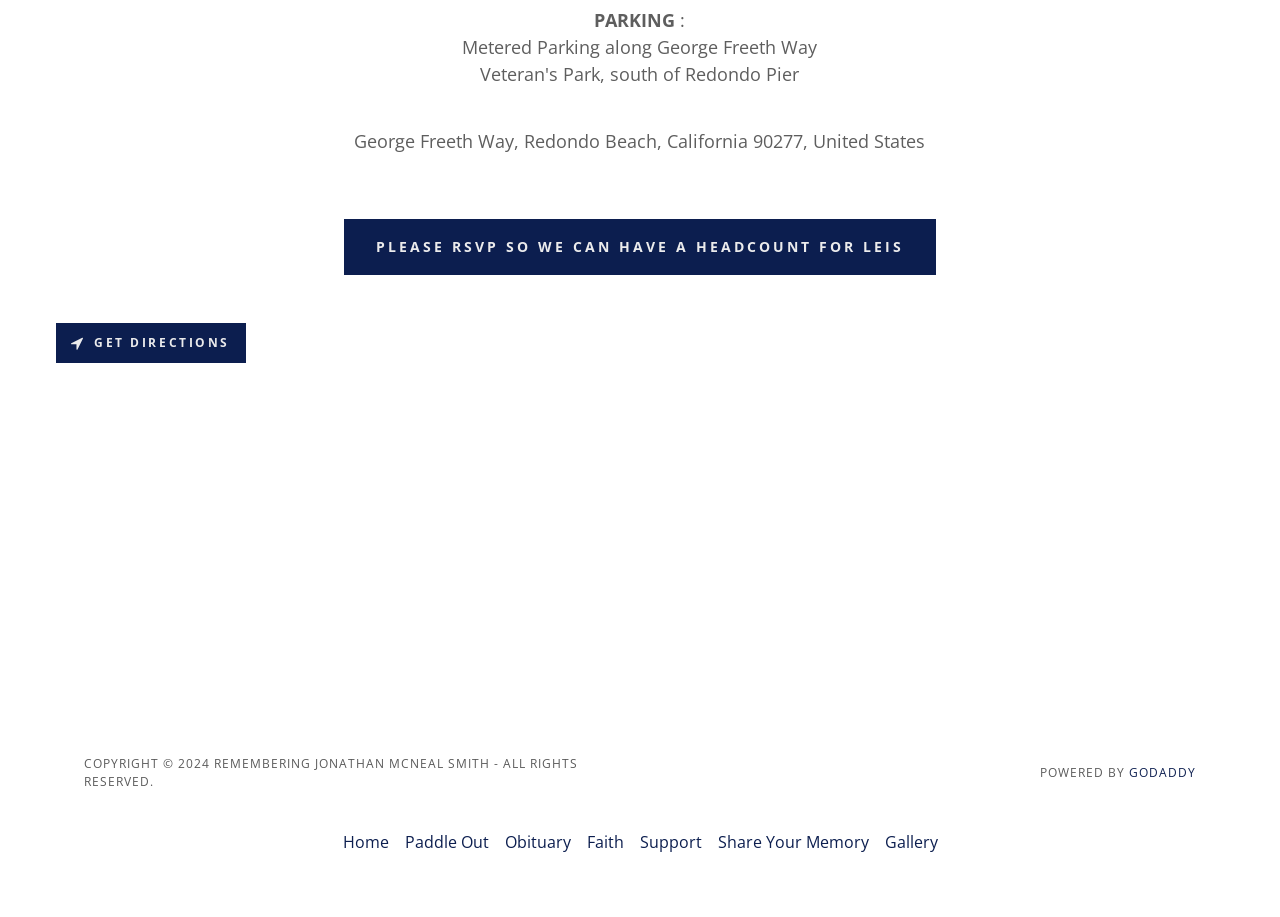Answer briefly with one word or phrase:
What is the name of the company that powers the website?

GODADDY